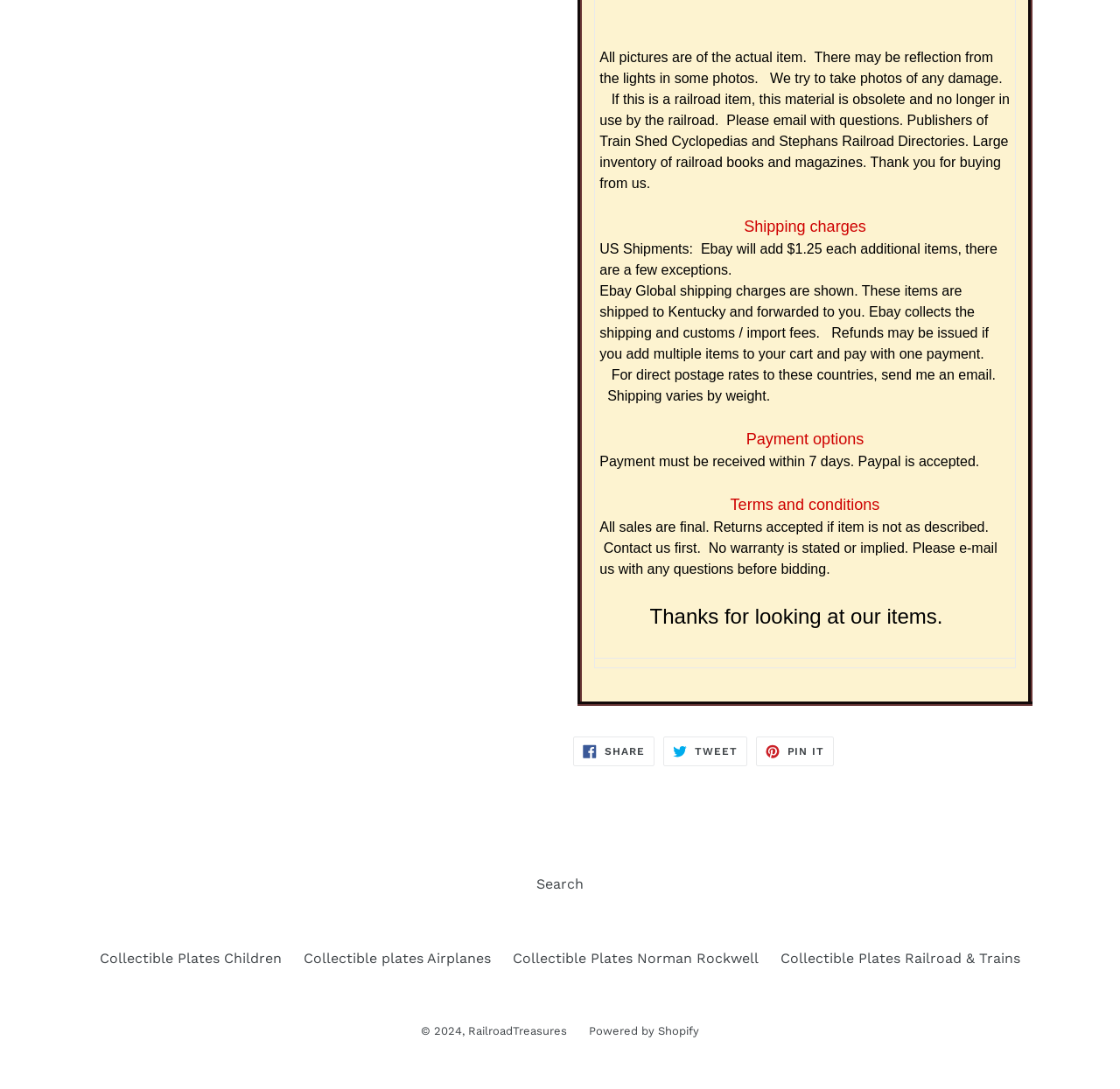Provide a brief response in the form of a single word or phrase:
What type of items are sold by this seller?

Railroad items